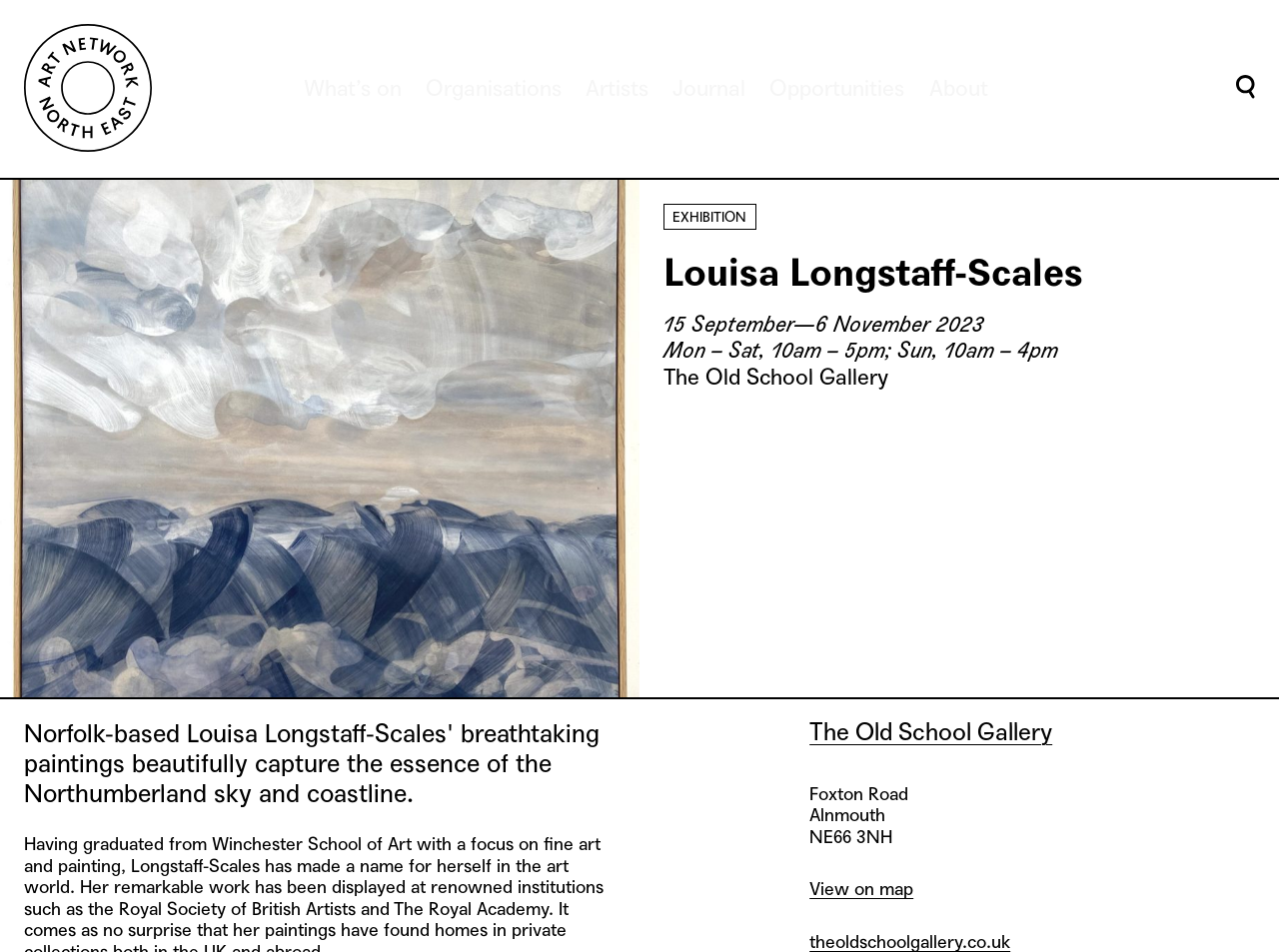Highlight the bounding box coordinates of the element that should be clicked to carry out the following instruction: "Read ART'S LETTERS". The coordinates must be given as four float numbers ranging from 0 to 1, i.e., [left, top, right, bottom].

None